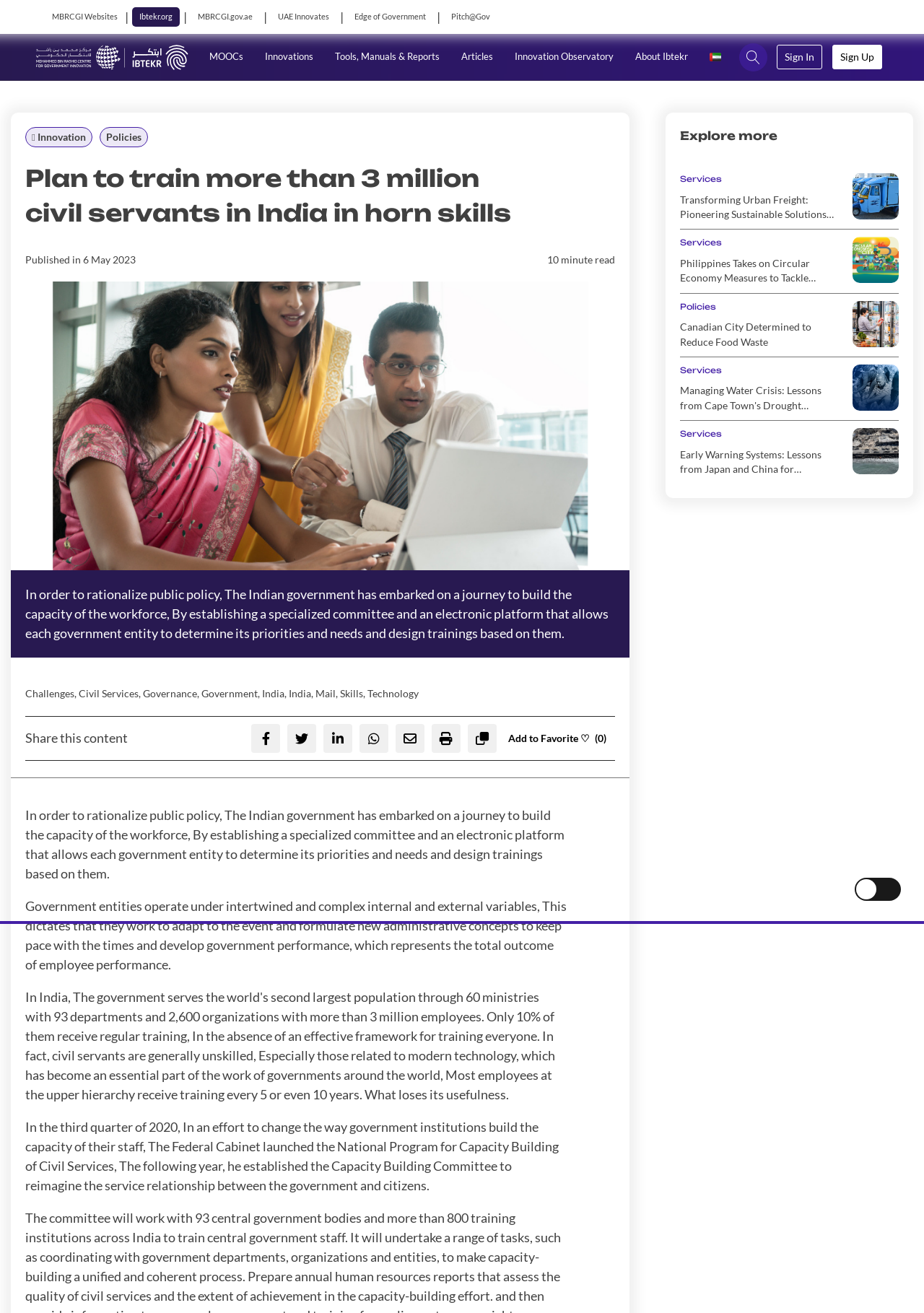Generate the title text from the webpage.

Plan to train more than 3 million civil servants in India in horn skills